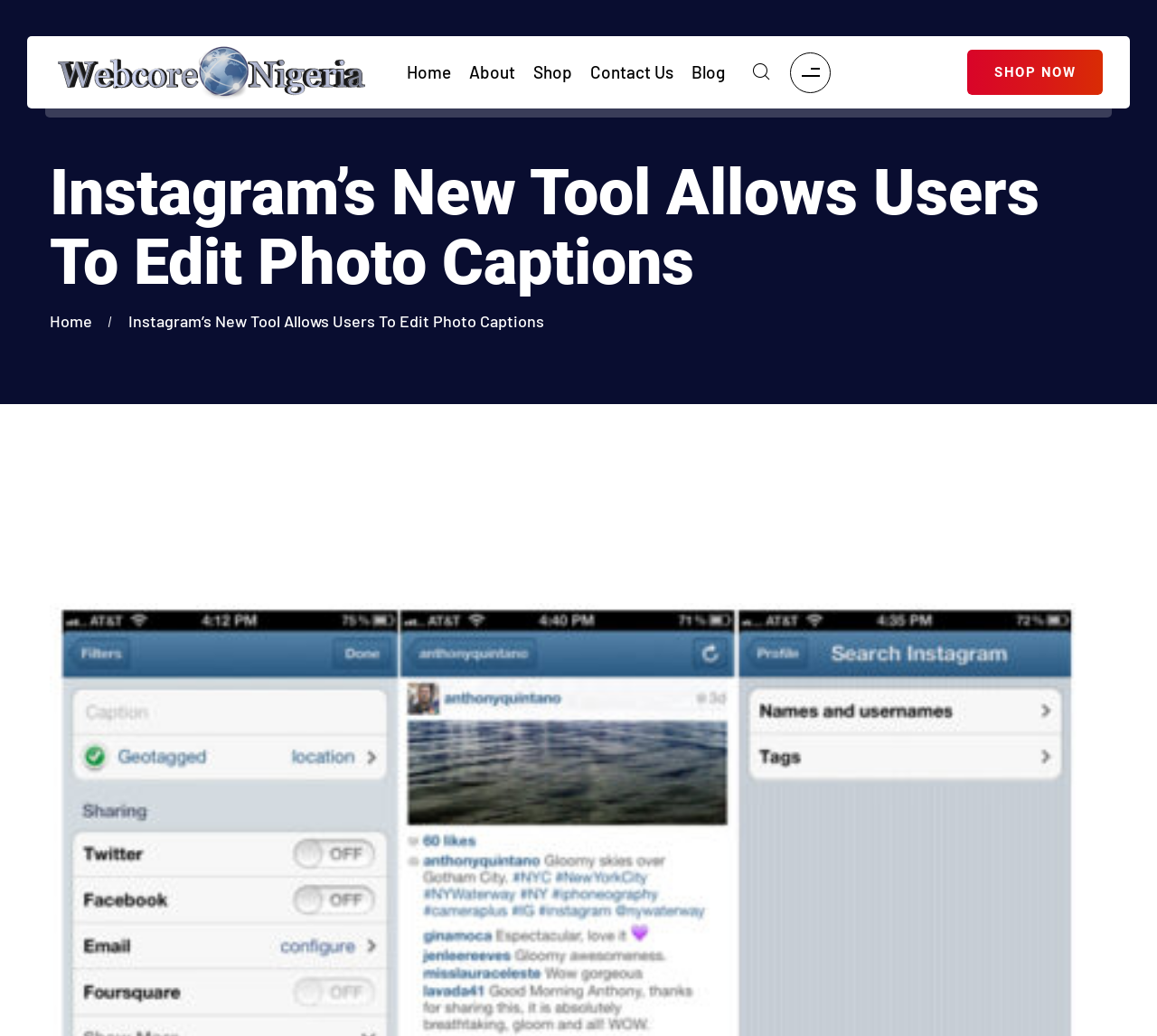Determine the bounding box coordinates of the target area to click to execute the following instruction: "View the blog."

[0.598, 0.061, 0.627, 0.079]